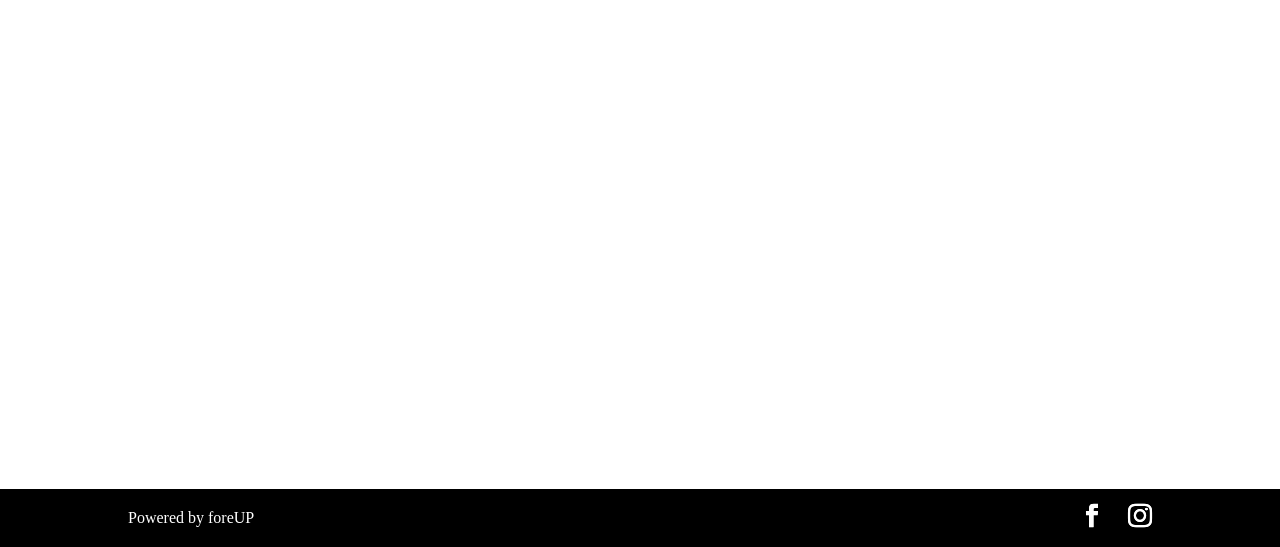Reply to the question with a brief word or phrase: What is the layout of the navigation options at the top?

Horizontal